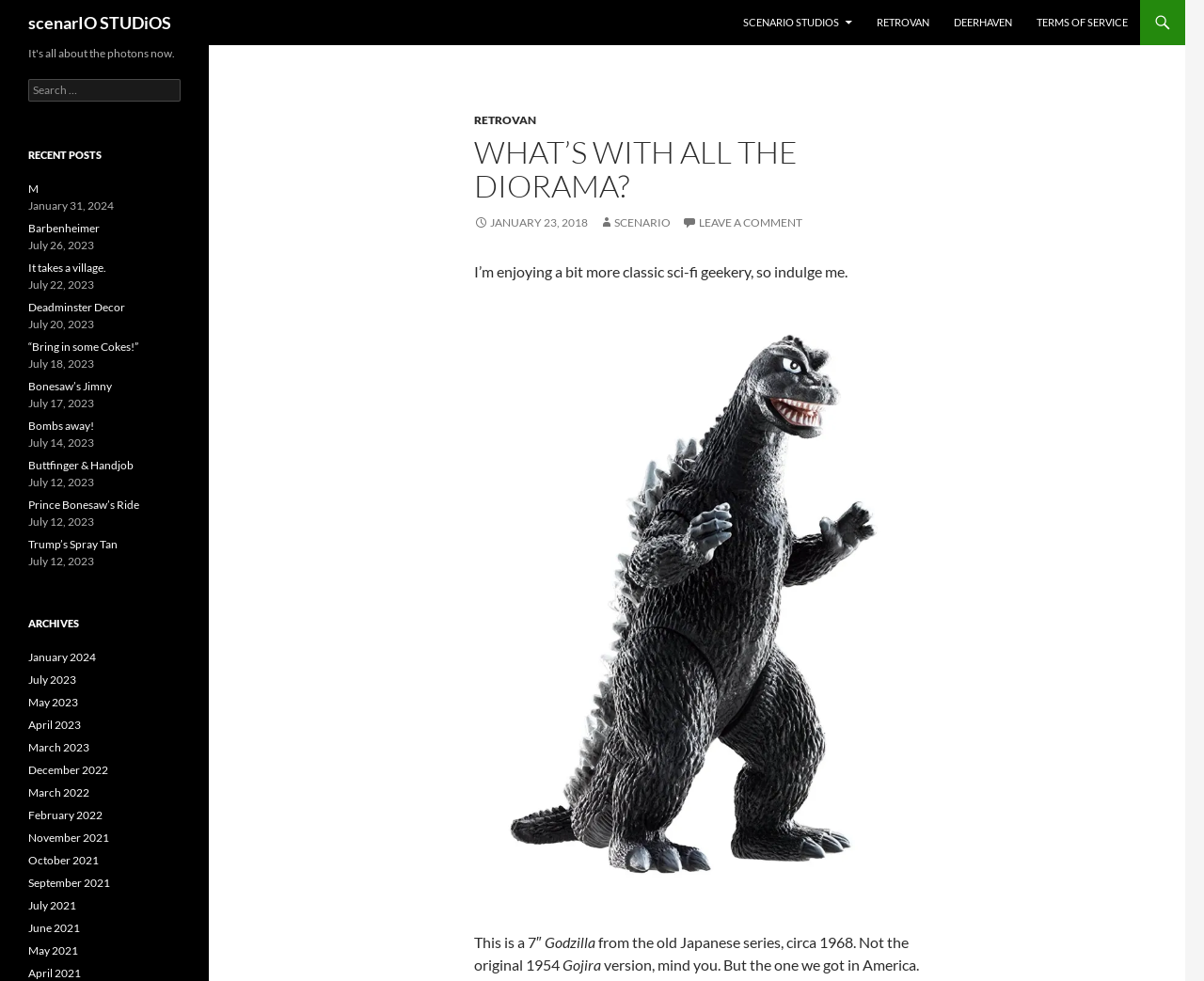Point out the bounding box coordinates of the section to click in order to follow this instruction: "Go to the ARCHIVES page".

[0.023, 0.627, 0.15, 0.644]